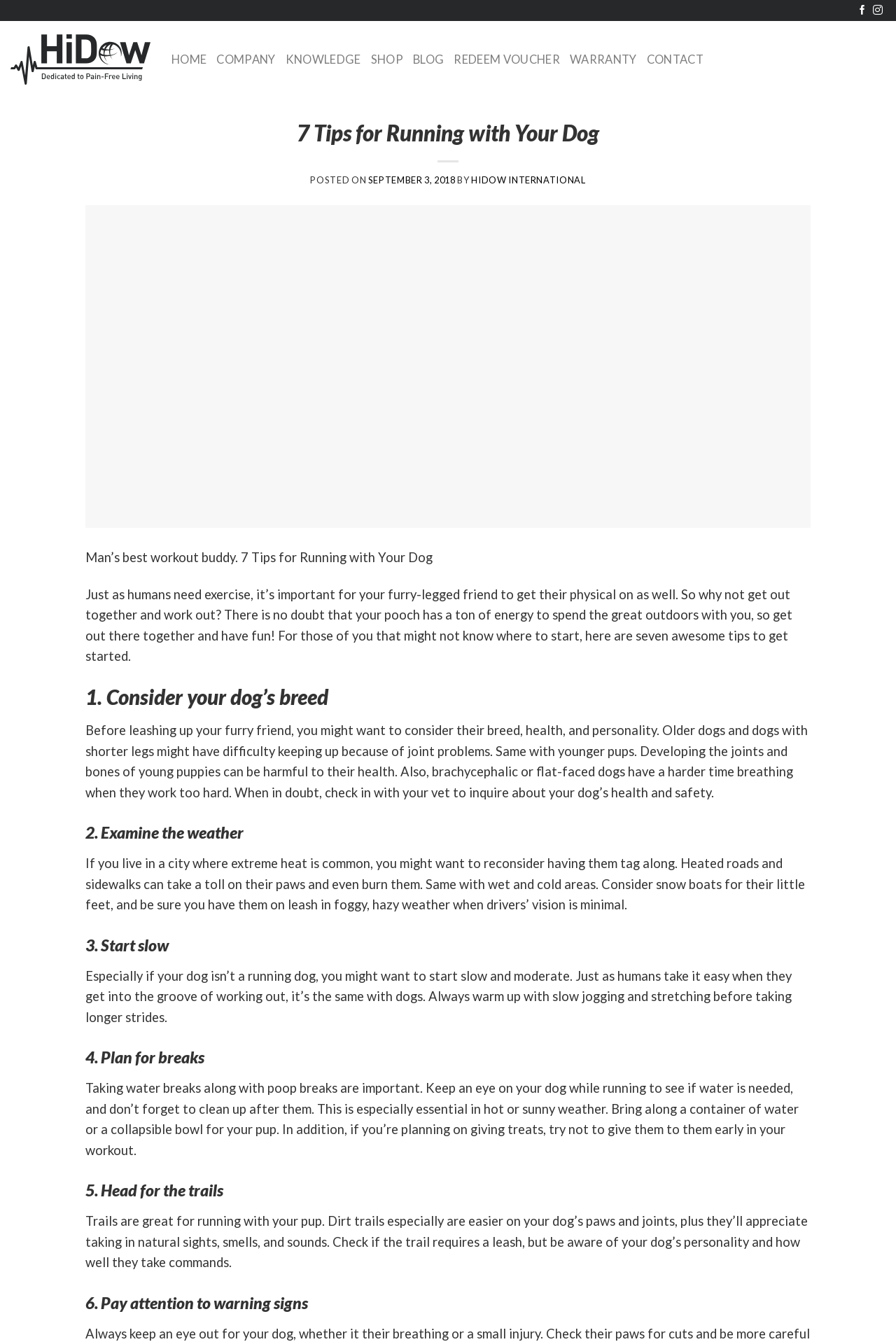What is the title of the blog post?
Refer to the image and give a detailed answer to the query.

The title of the blog post can be found in the heading element with the text '7 Tips for Running with Your Dog' which is located at the top of the webpage.